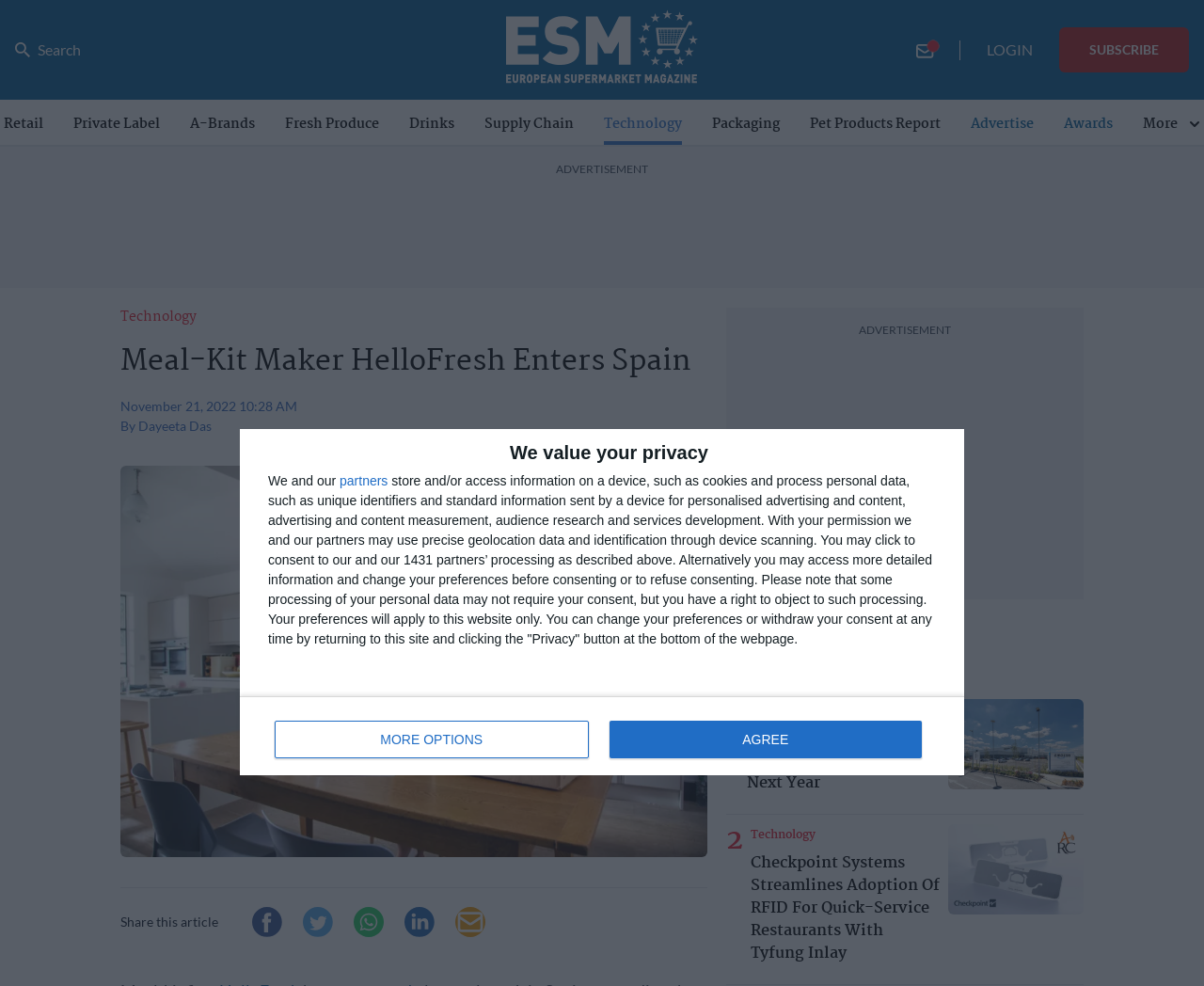Who is the author of the article?
Examine the screenshot and reply with a single word or phrase.

Dayeeta Das